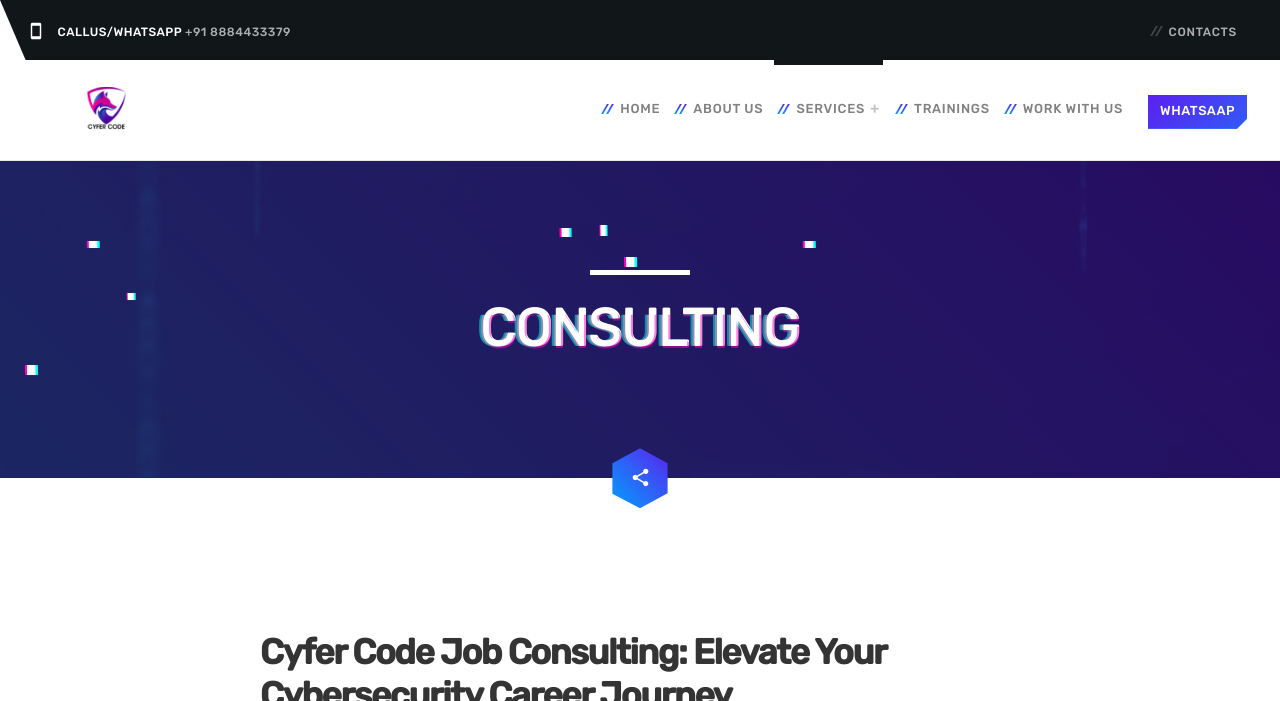How many separators are there?
Please provide an in-depth and detailed response to the question.

The separators can be found throughout the webpage, and they are horizontal lines that separate different sections of the content. There are 7 separators in total.